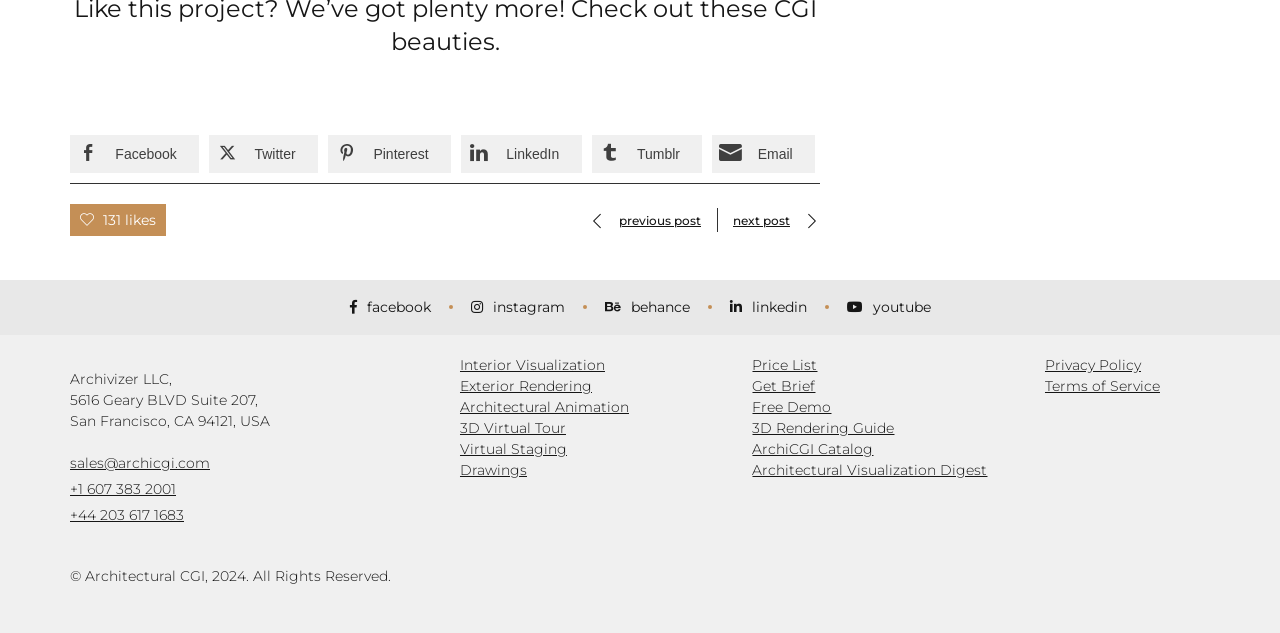Identify and provide the bounding box for the element described by: "+1 607 383 2001".

[0.055, 0.757, 0.138, 0.79]